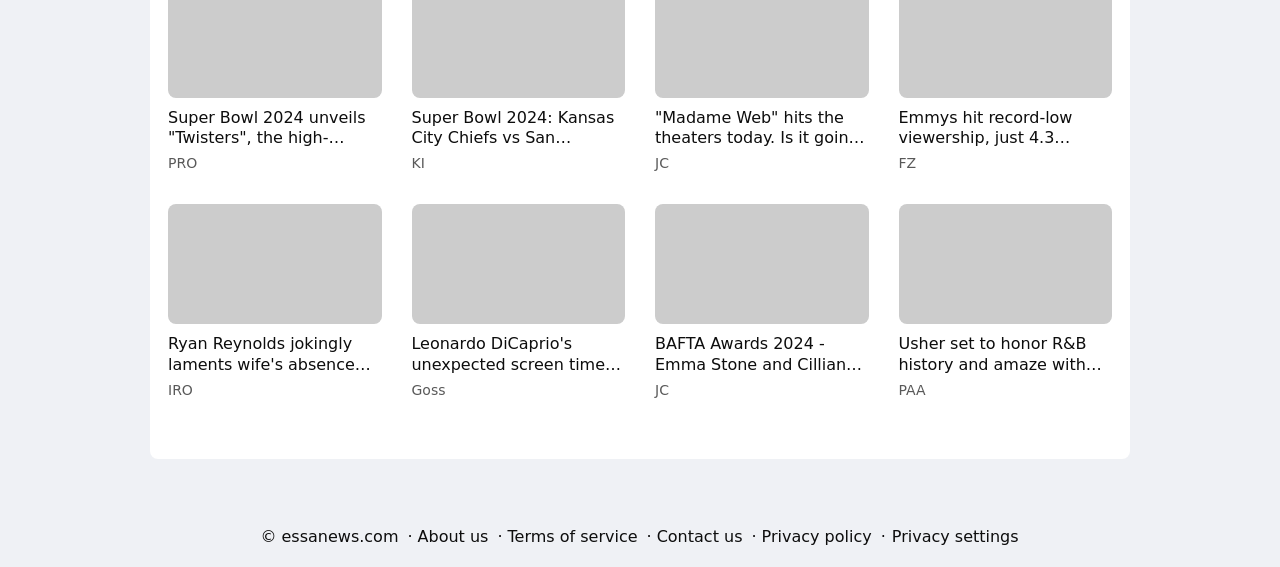Answer the question in one word or a short phrase:
What is the abbreviation of the news website?

ESSA